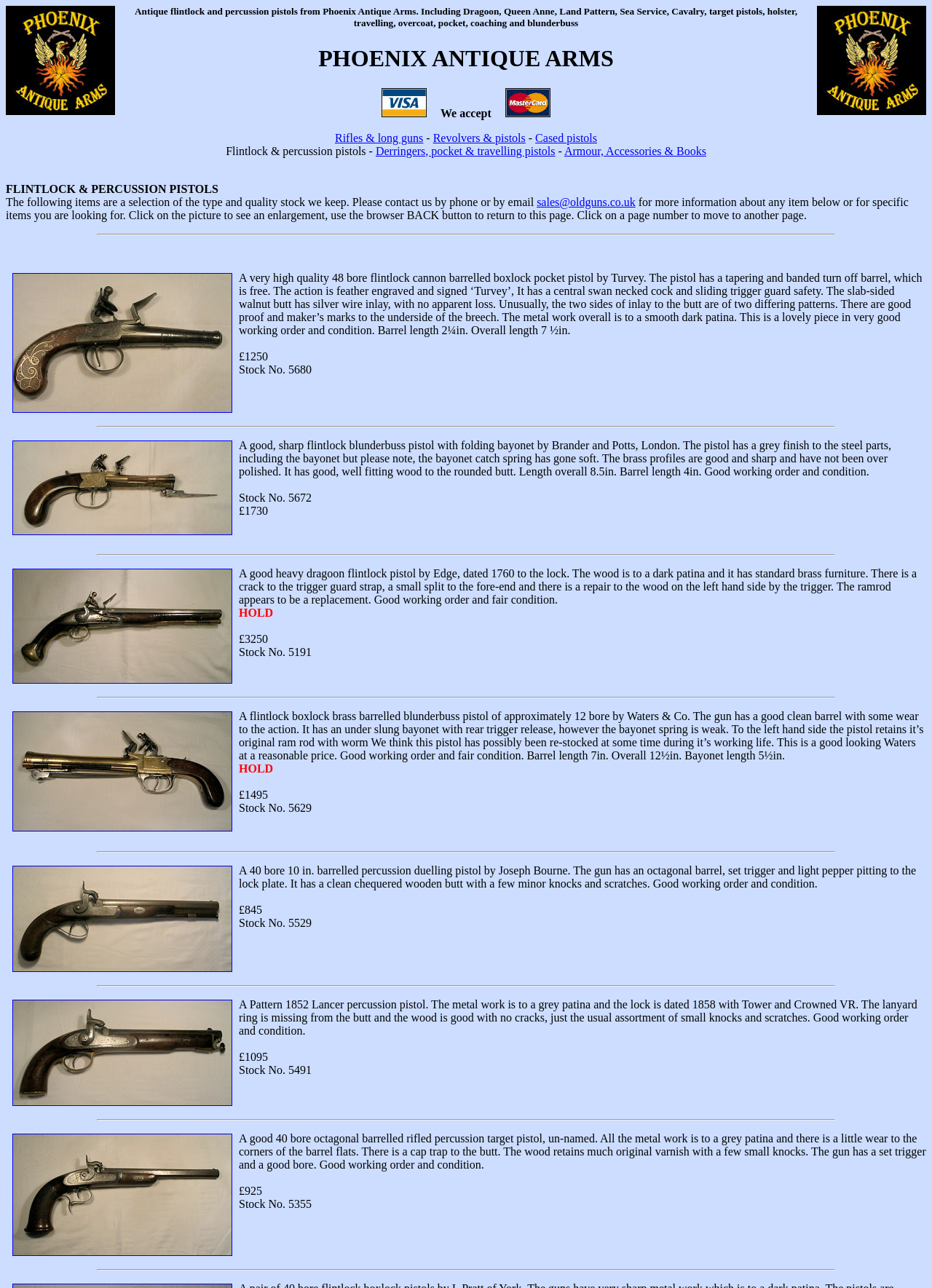Using the information from the screenshot, answer the following question thoroughly:
What payment methods are accepted?

The images on the webpage with the text 'We accept Visa Card & MasterCard' indicate that these two payment methods are accepted.